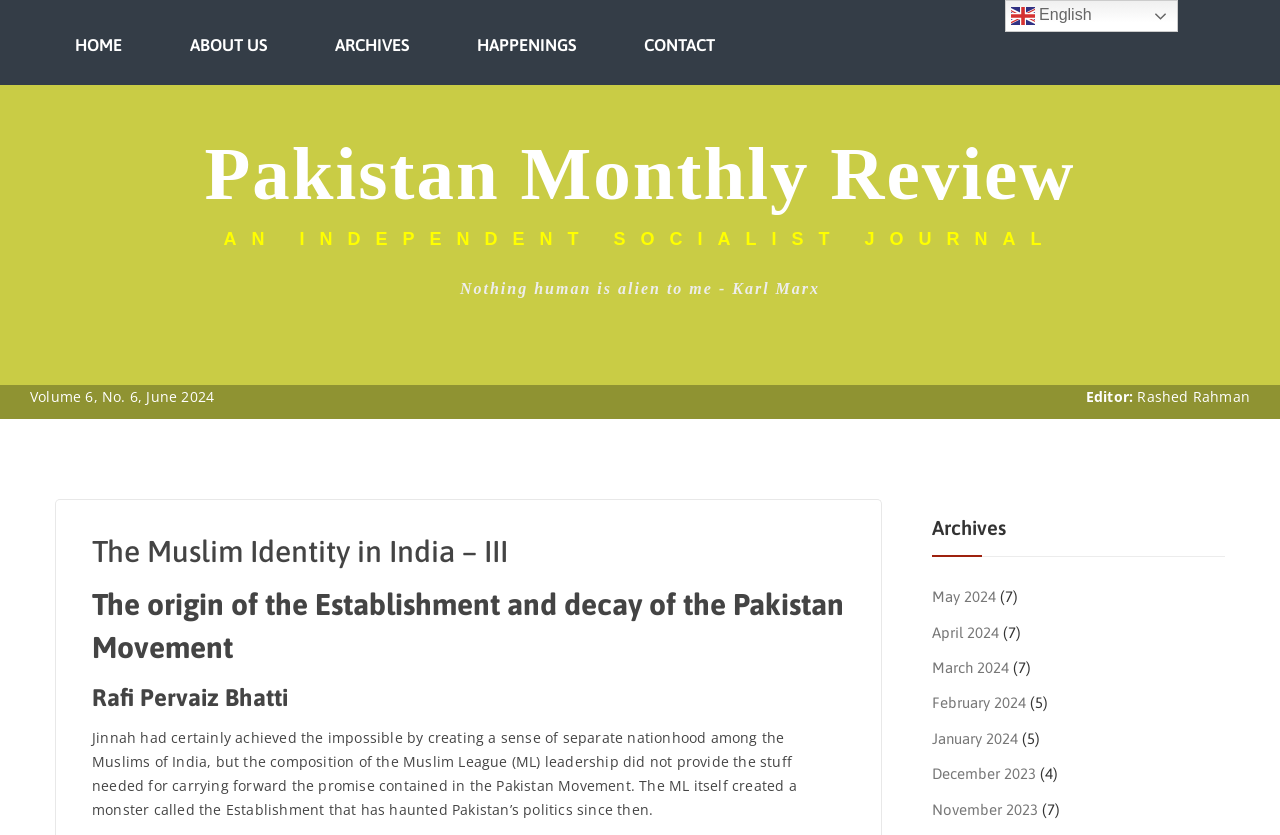Using the webpage screenshot, locate the HTML element that fits the following description and provide its bounding box: "February 2024".

[0.728, 0.832, 0.802, 0.852]